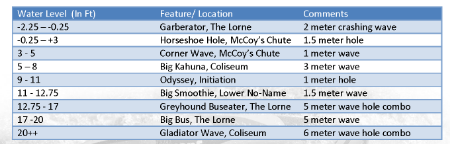What is the height of the wave at Big Kahuna, Coliseum?
Look at the image and respond with a one-word or short phrase answer.

3-meter